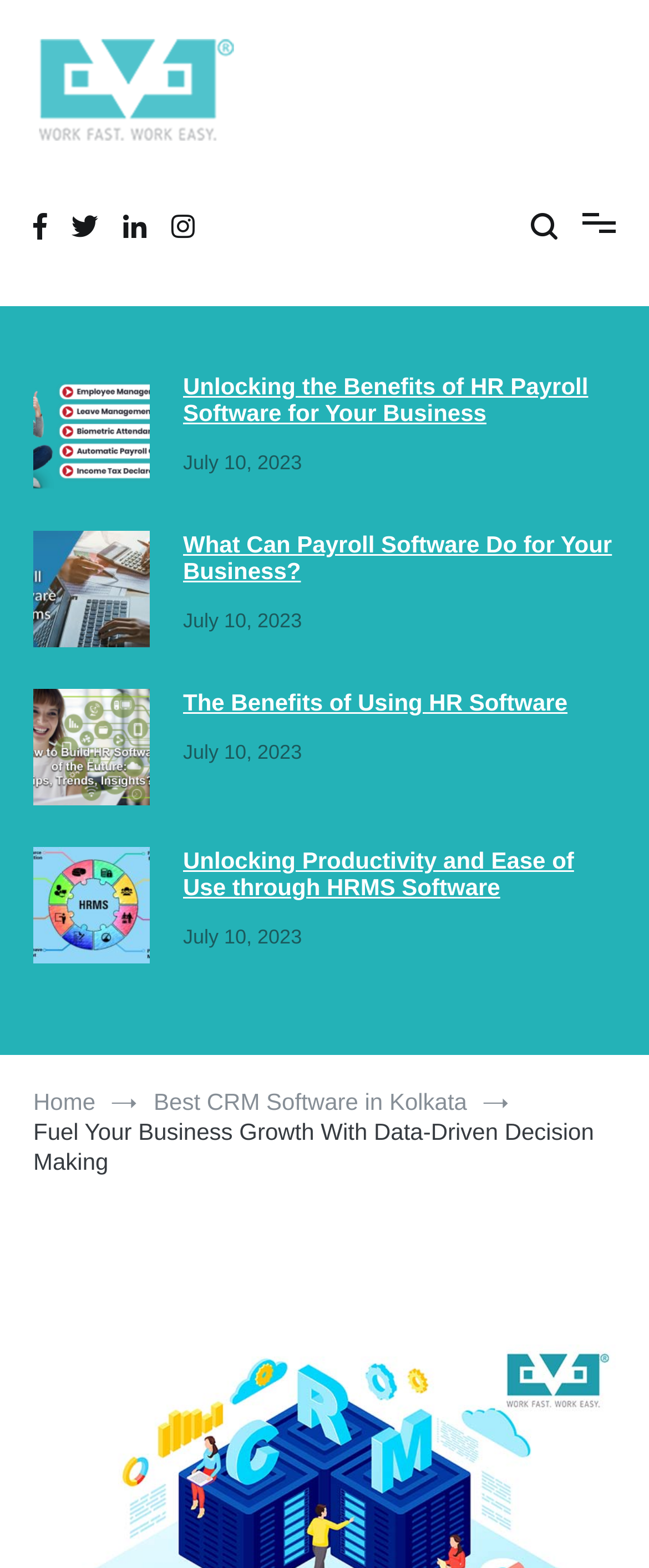Give a one-word or one-phrase response to the question: 
What is the company name mentioned in the top-left corner?

eve24hrs